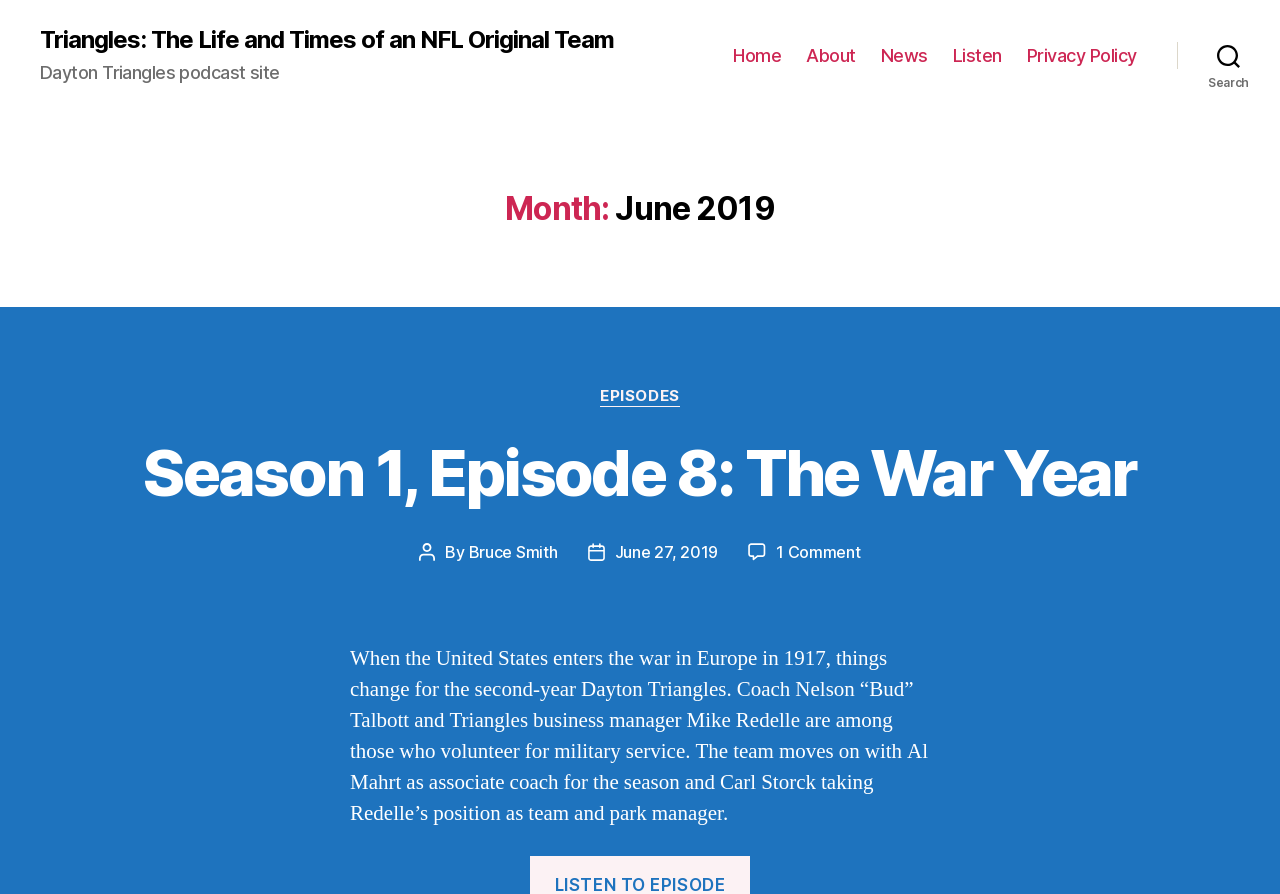Can you pinpoint the bounding box coordinates for the clickable element required for this instruction: "read about the team's history"? The coordinates should be four float numbers between 0 and 1, i.e., [left, top, right, bottom].

[0.112, 0.486, 0.888, 0.572]